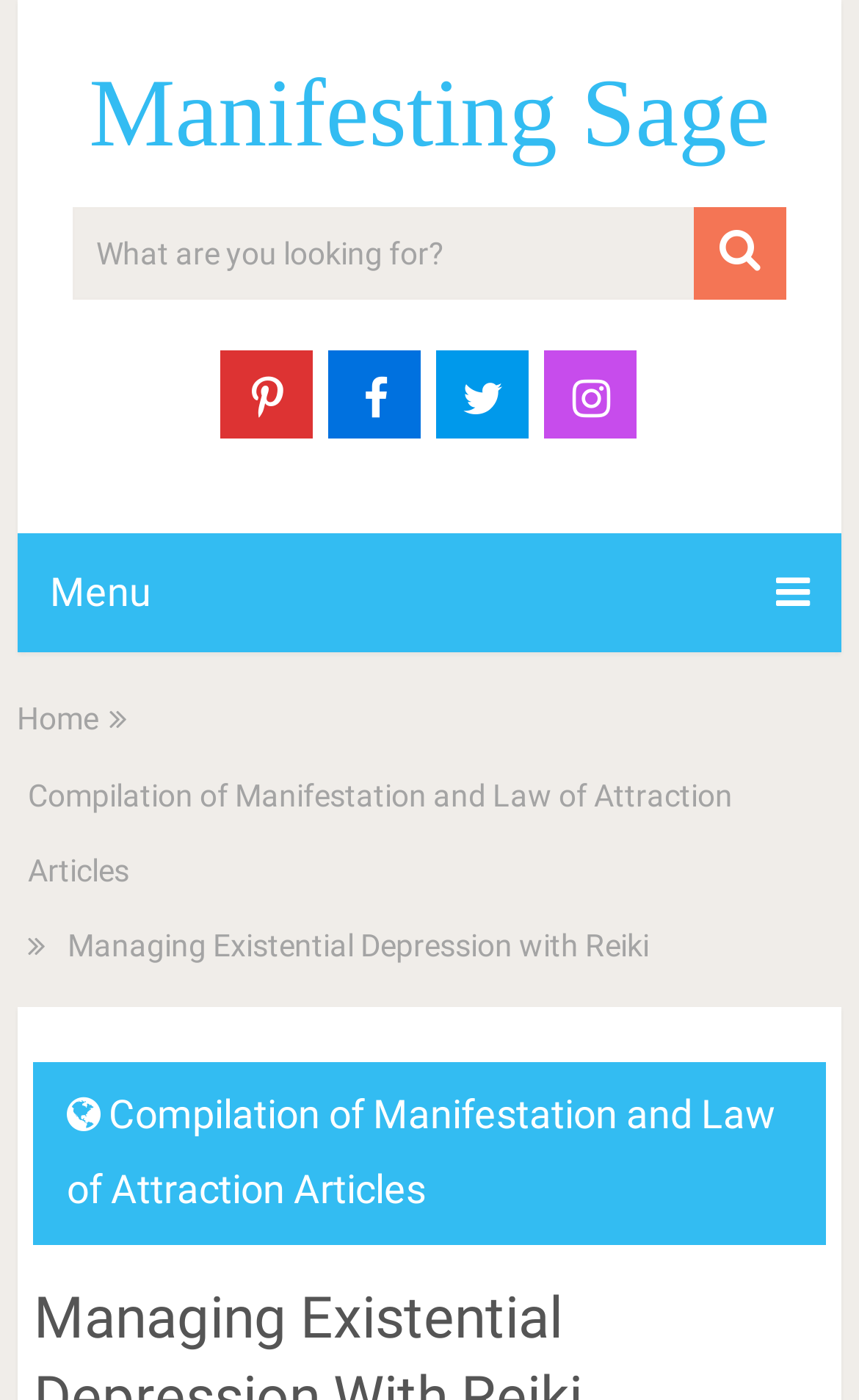What is the purpose of the searchbox? Using the information from the screenshot, answer with a single word or phrase.

To search the website